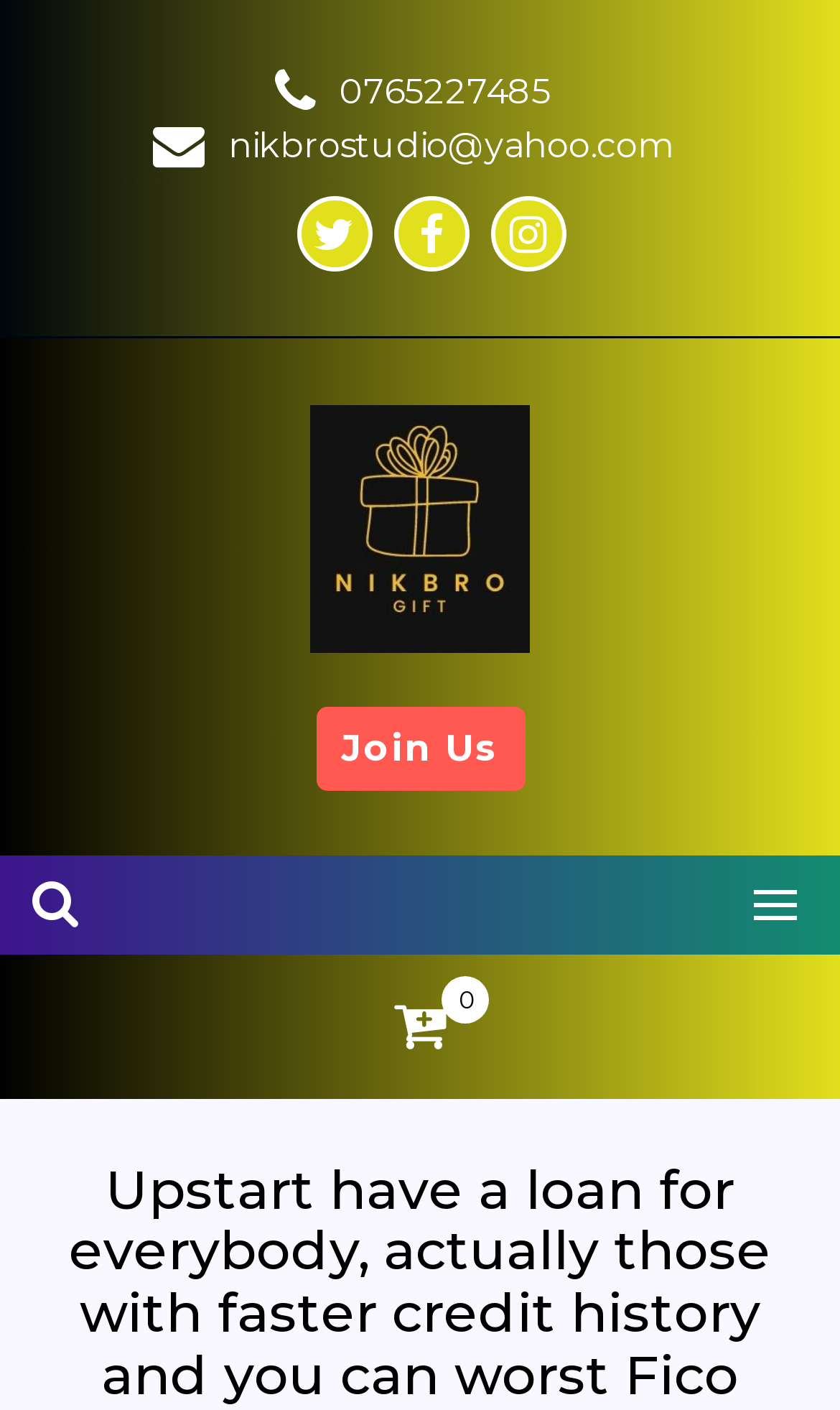Identify and provide the bounding box coordinates of the UI element described: "Join Us". The coordinates should be formatted as [left, top, right, bottom], with each number being a float between 0 and 1.

[0.406, 0.515, 0.594, 0.545]